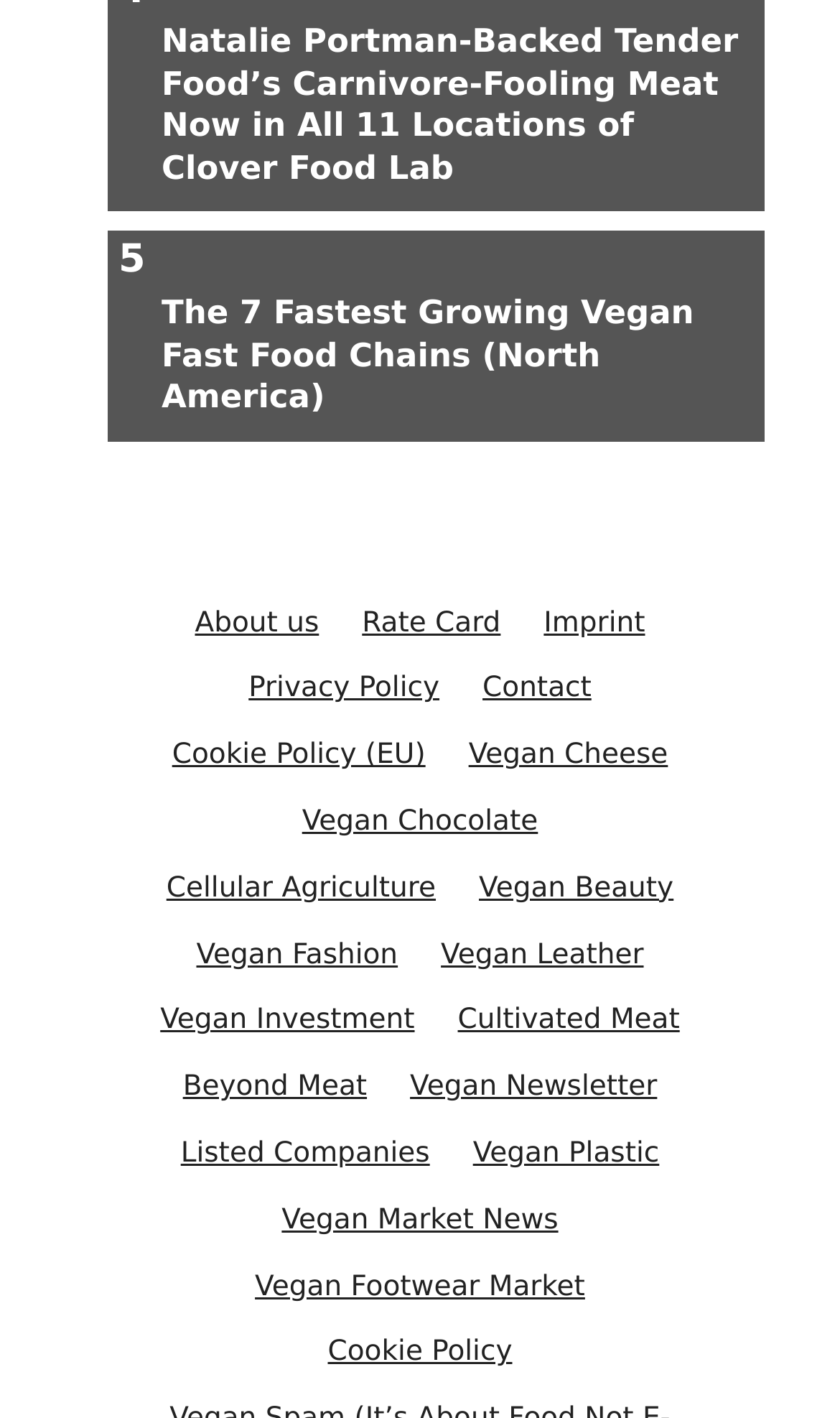How many categories are listed at the bottom of the webpage?
Provide a concise answer using a single word or phrase based on the image.

10